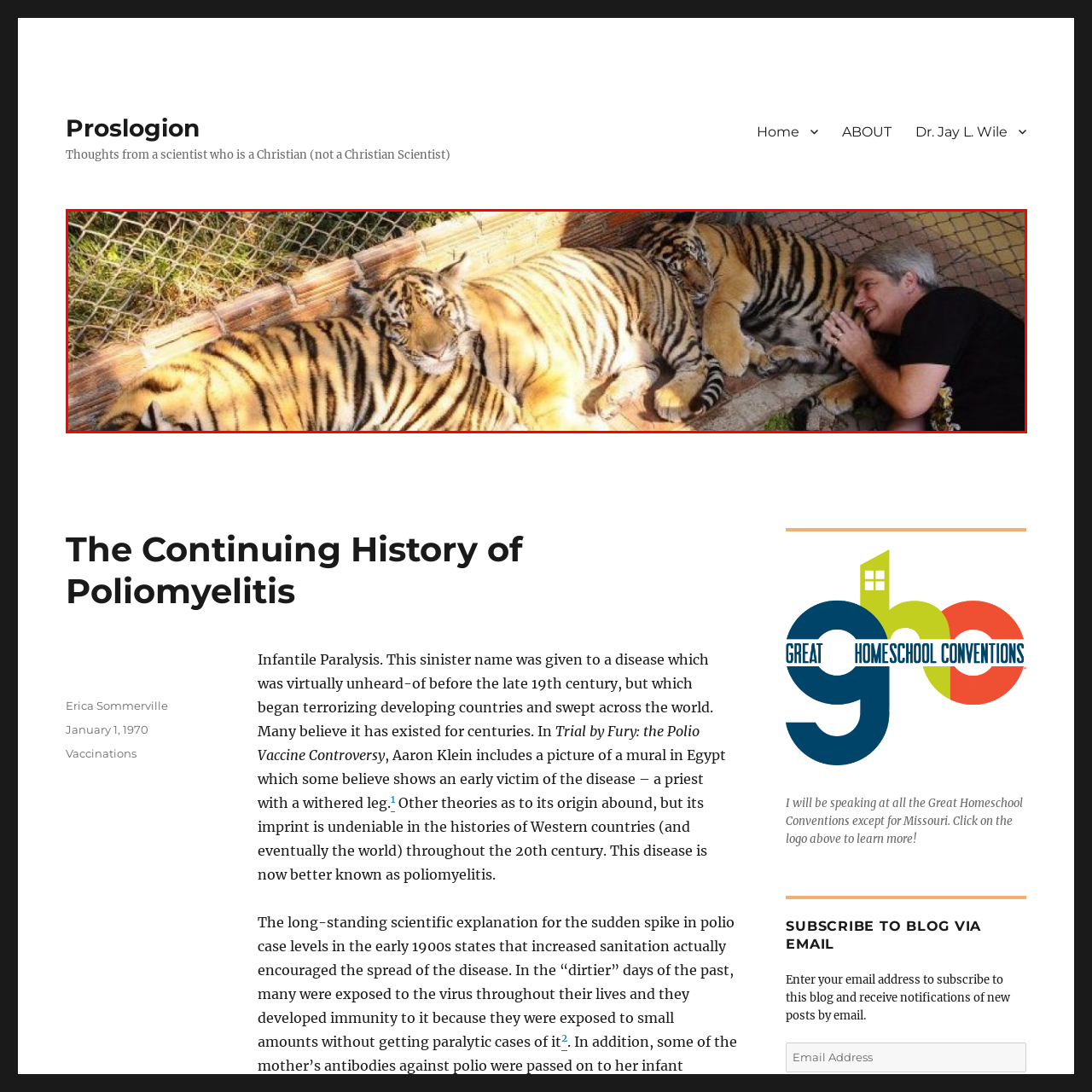Is the environment in the image a controlled one?
Pay attention to the segment of the image within the red bounding box and offer a detailed answer to the question.

The presence of a mesh fence in the background of the image, as mentioned in the caption, indicates that the environment is a controlled one, likely part of a wildlife sanctuary or rehabilitation center.